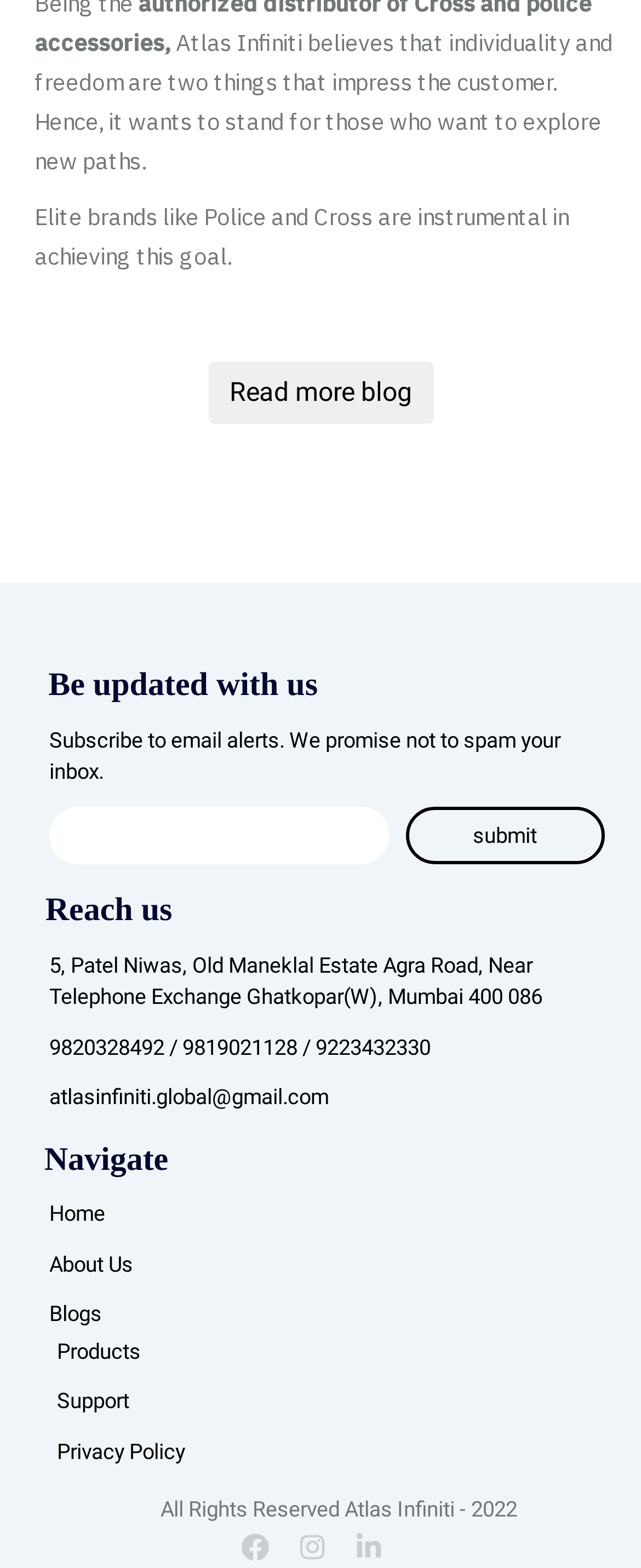Pinpoint the bounding box coordinates of the area that should be clicked to complete the following instruction: "View Privacy Policy". The coordinates must be given as four float numbers between 0 and 1, i.e., [left, top, right, bottom].

[0.088, 0.918, 0.288, 0.934]